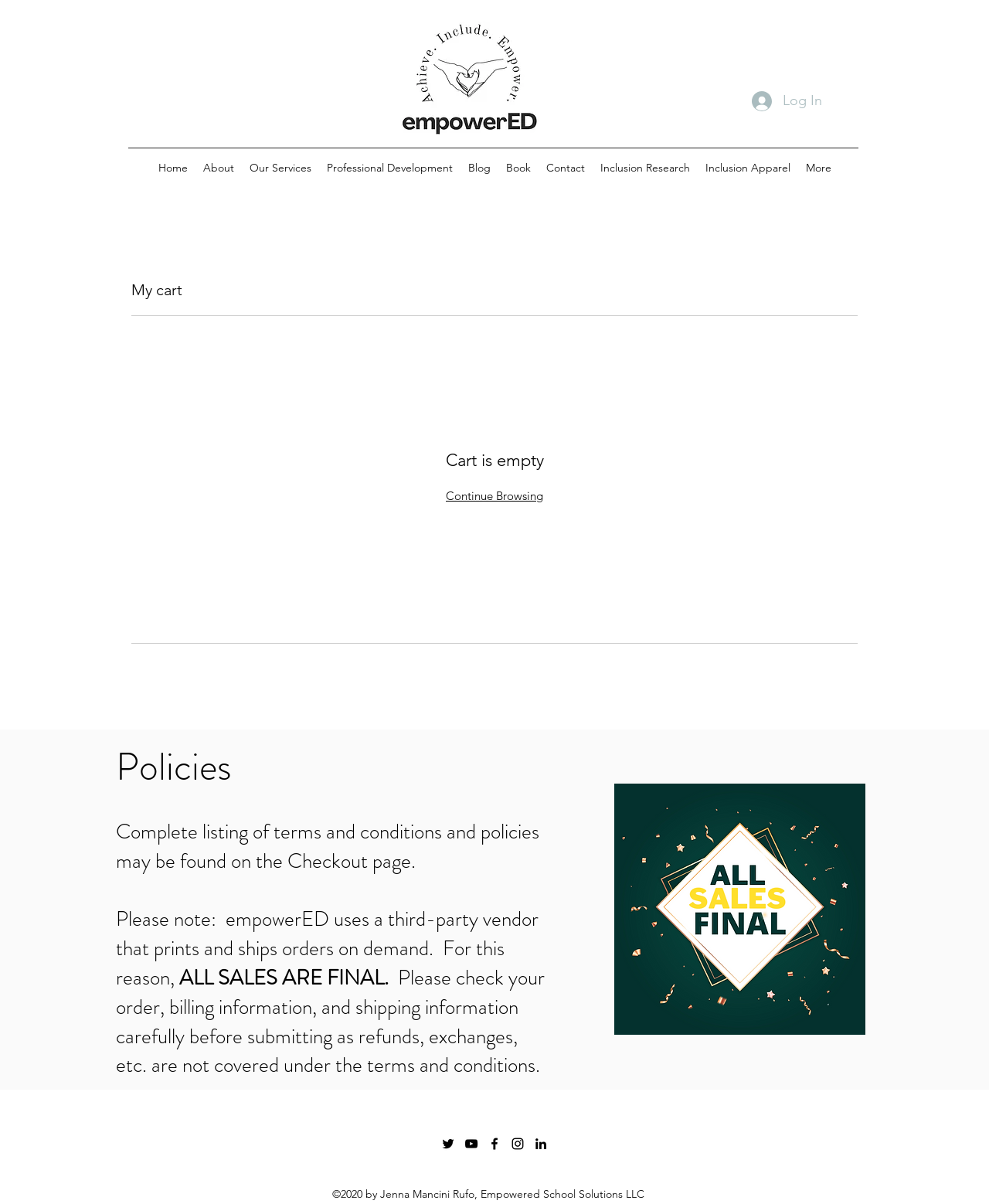Locate the bounding box coordinates of the element's region that should be clicked to carry out the following instruction: "Go to the Home page". The coordinates need to be four float numbers between 0 and 1, i.e., [left, top, right, bottom].

[0.152, 0.123, 0.198, 0.157]